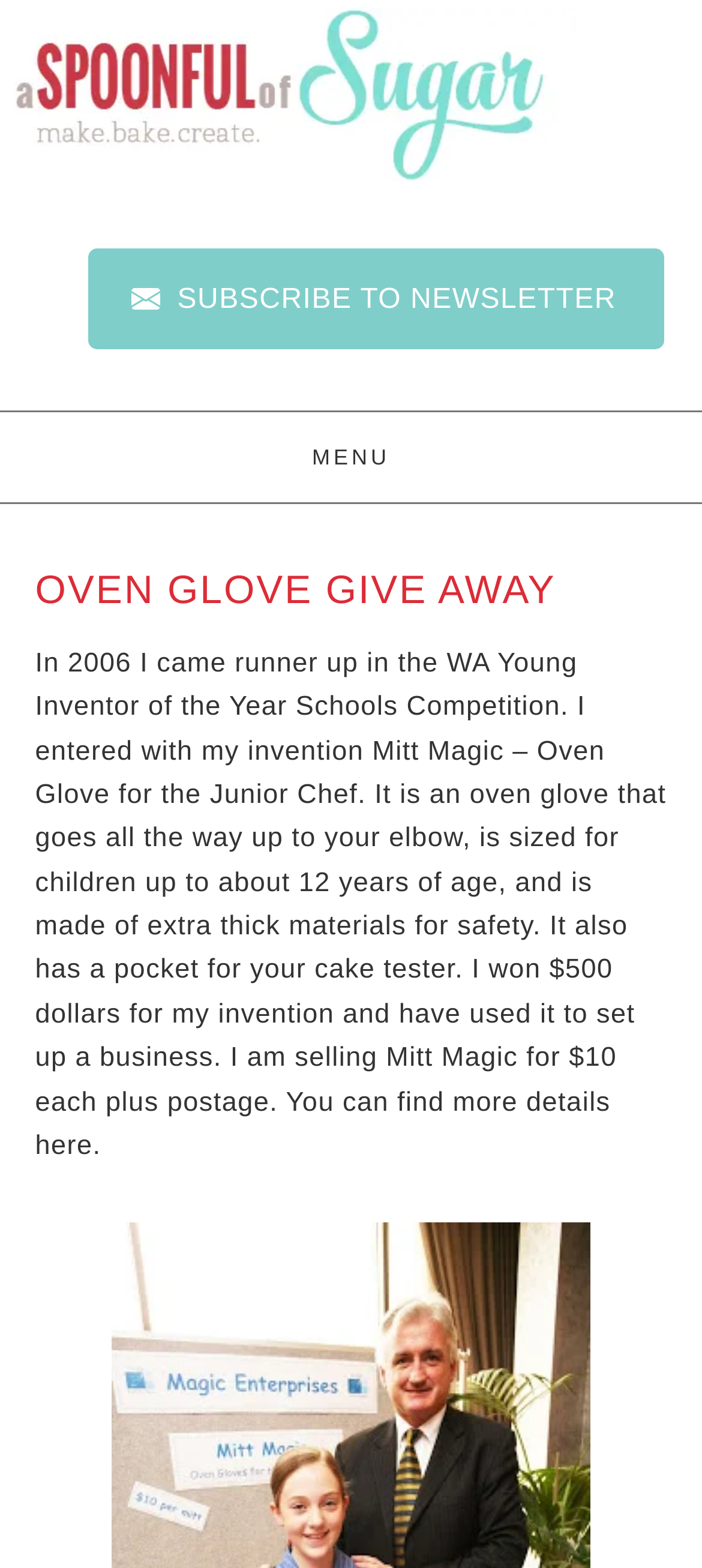How much did the inventor win?
Answer with a single word or phrase by referring to the visual content.

$500